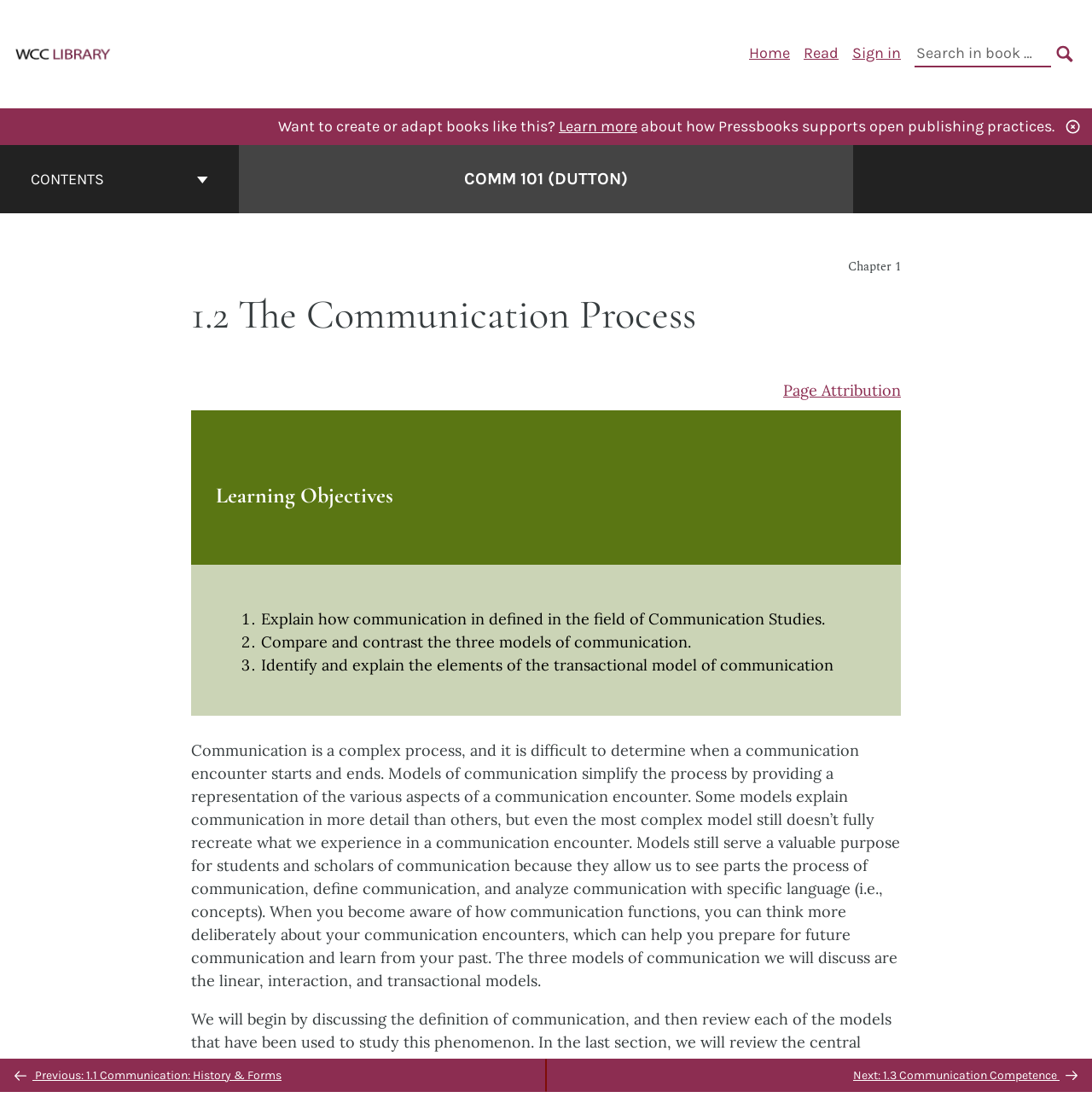What is the purpose of the button 'CONTENTS'?
Answer the question using a single word or phrase, according to the image.

To show book contents